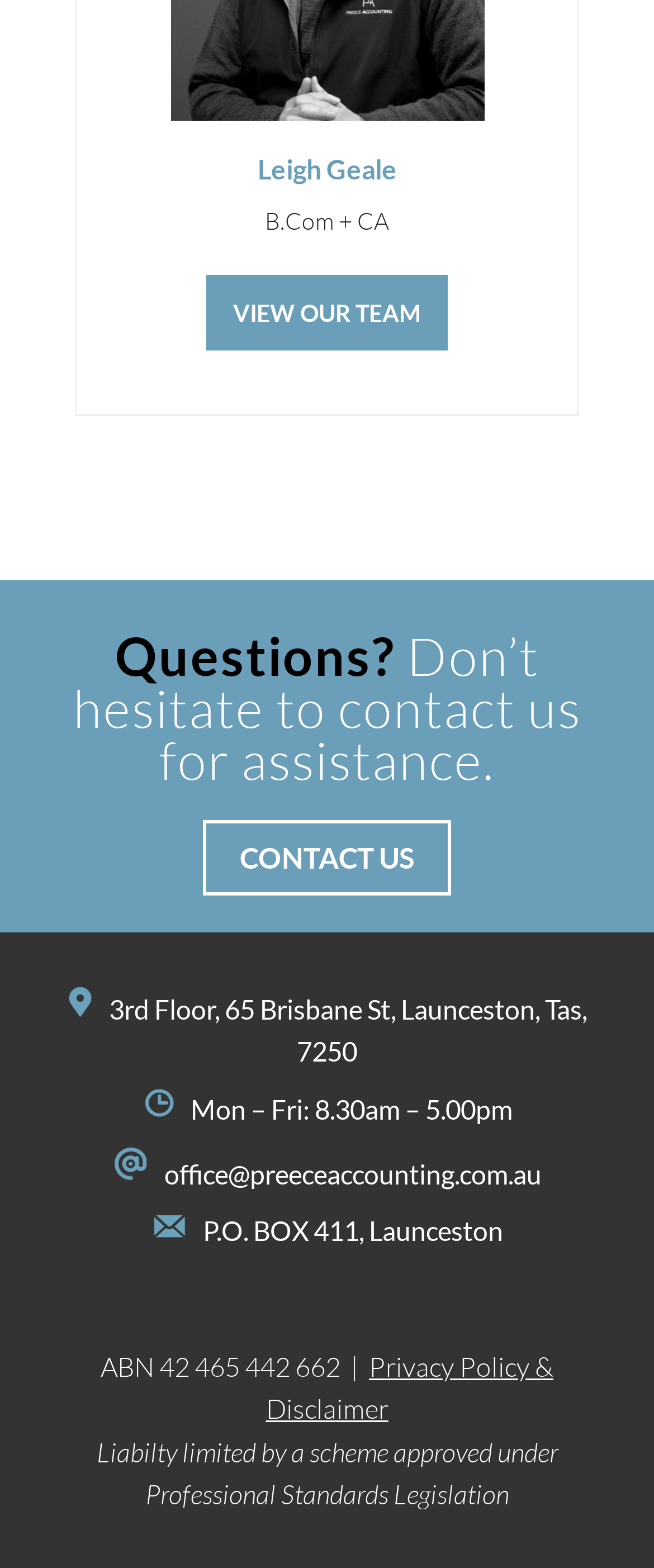What is the email address of the office?
Using the details from the image, give an elaborate explanation to answer the question.

The email address of the office is mentioned in the static text element, which is 'office@preeceaccounting.com.au'. This element is located in the bottom section of the webpage.